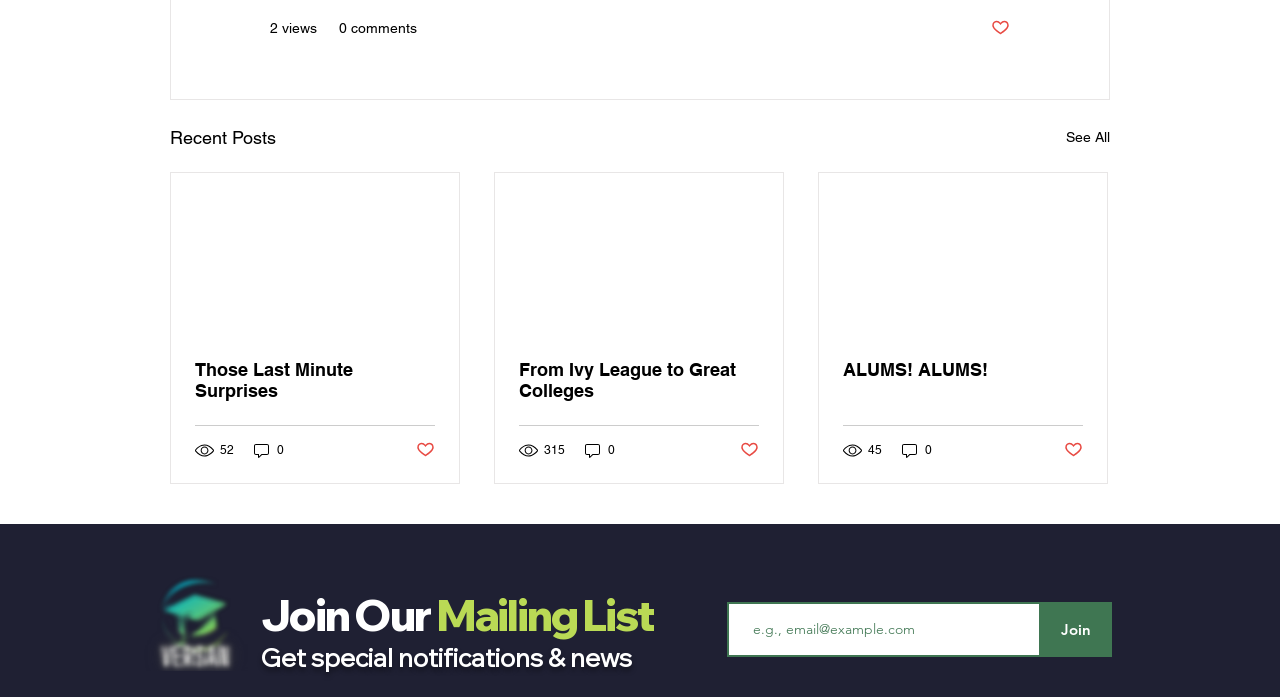Calculate the bounding box coordinates for the UI element based on the following description: "parent_node: Those Last Minute Surprises". Ensure the coordinates are four float numbers between 0 and 1, i.e., [left, top, right, bottom].

[0.134, 0.248, 0.359, 0.481]